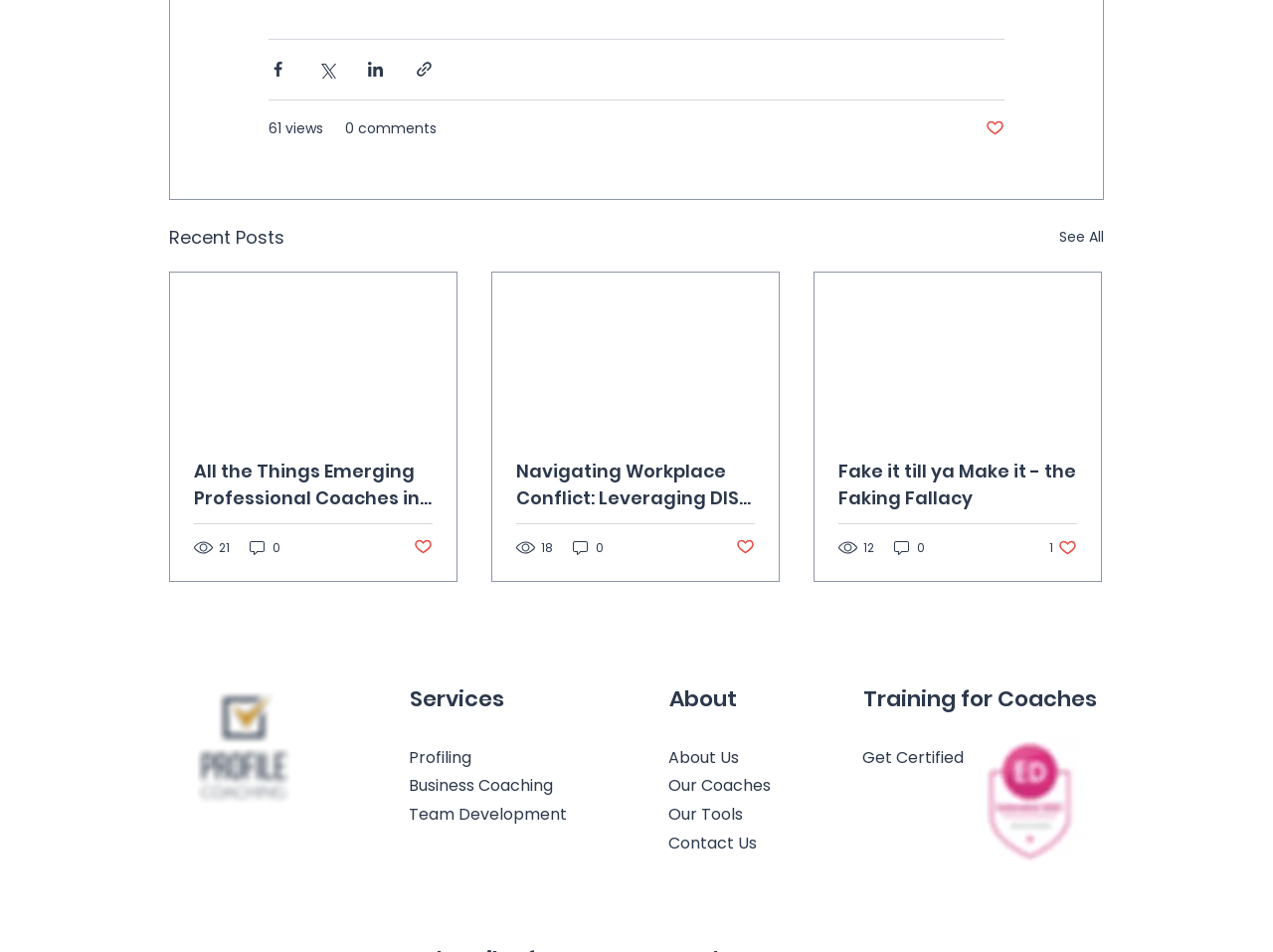Please predict the bounding box coordinates of the element's region where a click is necessary to complete the following instruction: "See all recent posts". The coordinates should be represented by four float numbers between 0 and 1, i.e., [left, top, right, bottom].

[0.832, 0.234, 0.867, 0.264]